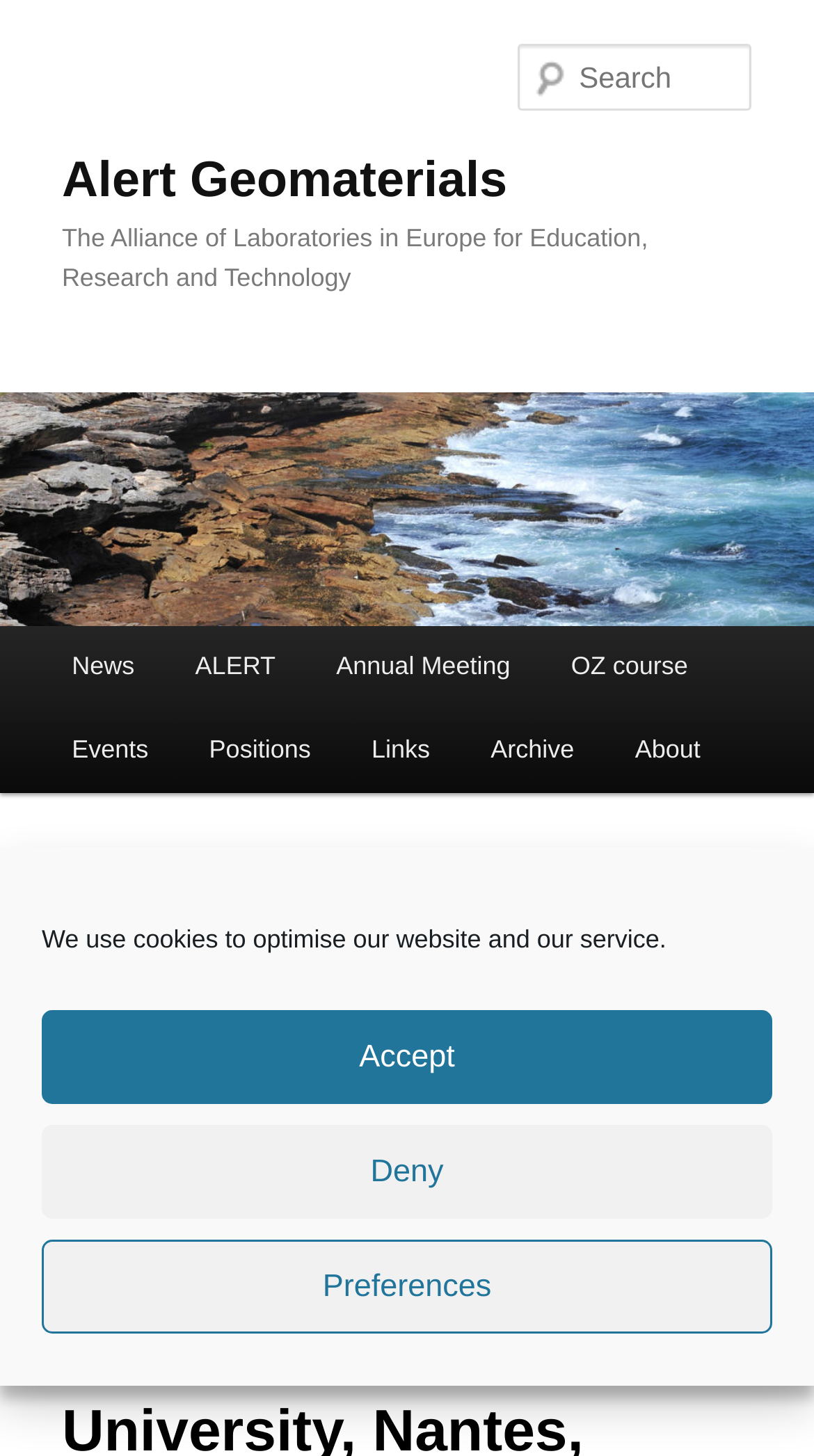Could you determine the bounding box coordinates of the clickable element to complete the instruction: "Go to About page"? Provide the coordinates as four float numbers between 0 and 1, i.e., [left, top, right, bottom].

[0.743, 0.488, 0.898, 0.545]